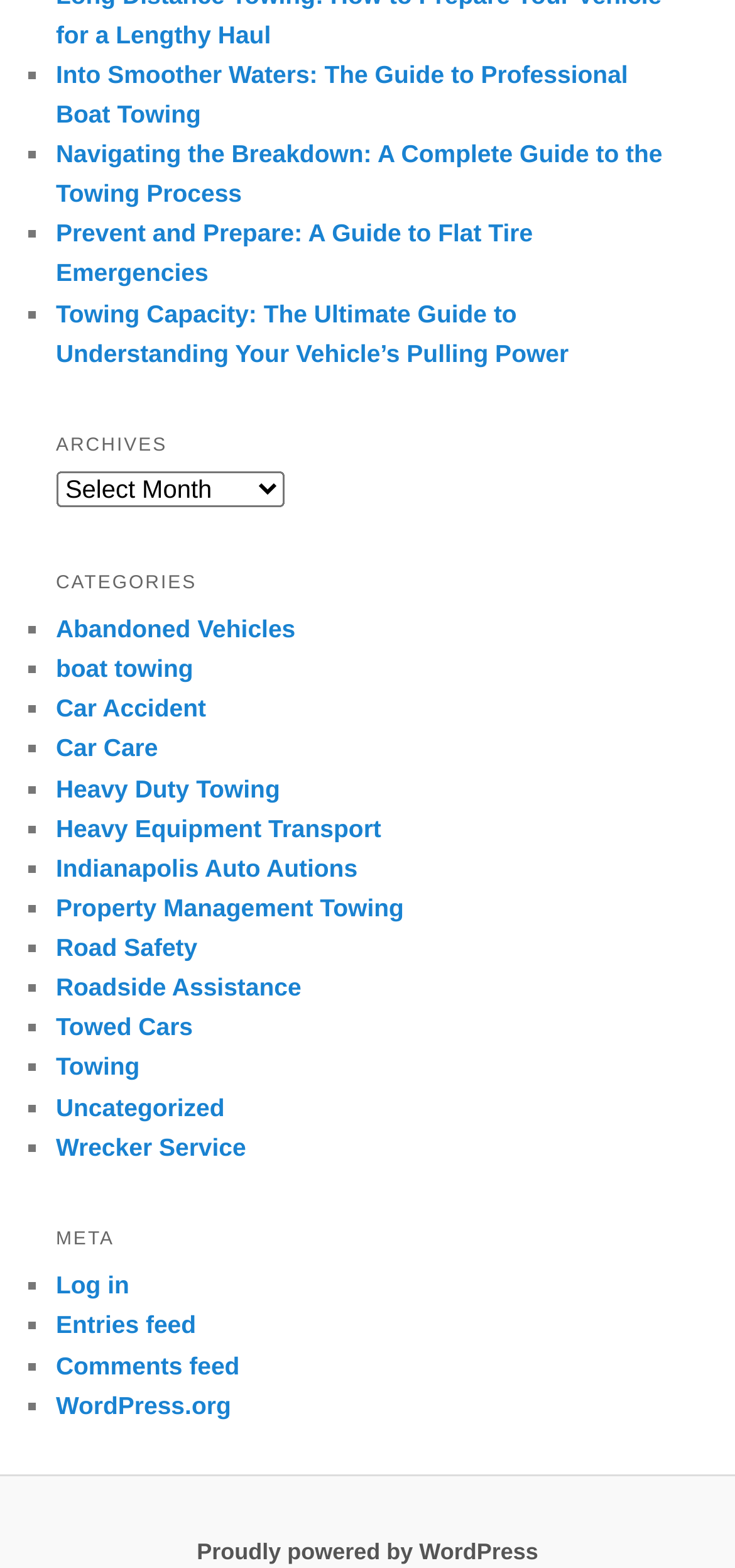Please determine the bounding box coordinates of the section I need to click to accomplish this instruction: "Click on the 'Into Smoother Waters: The Guide to Professional Boat Towing' link".

[0.076, 0.038, 0.854, 0.082]